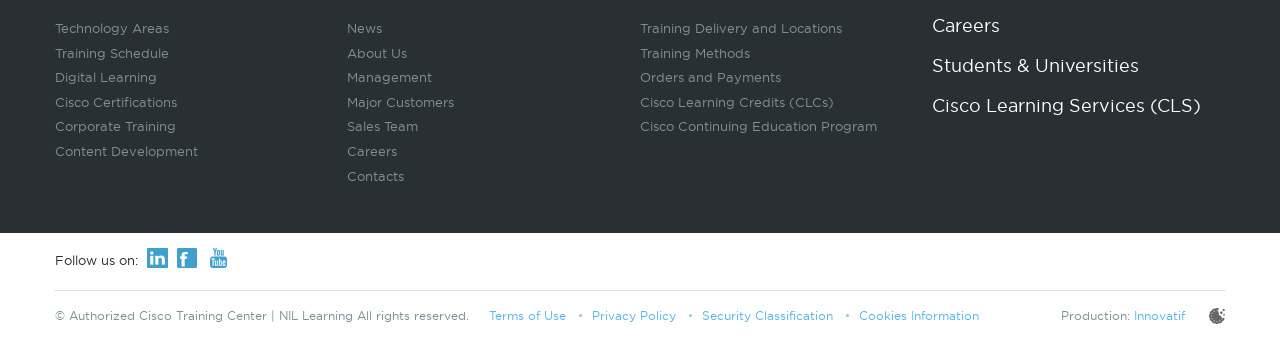Give a one-word or short-phrase answer to the following question: 
What is the company's relationship with Cisco?

Authorized Training Center